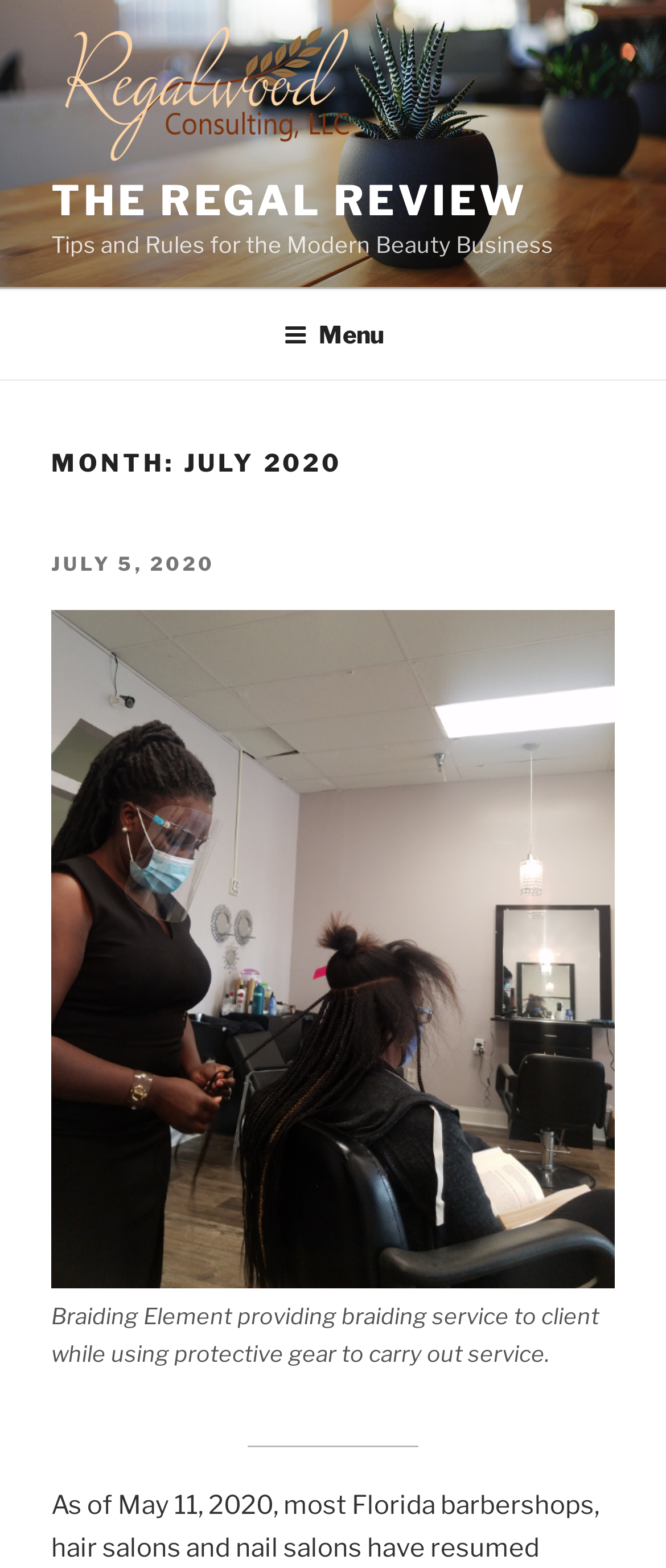Describe every aspect of the webpage in a detailed manner.

The webpage is titled "July 2020 – The Regal Review" and features a prominent link to "The Regal Review" at the top left, accompanied by an image with the same name. Below this, there is a link to "THE REGAL REVIEW" in a larger font size. 

To the right of these links, the text "Tips and Rules for the Modern Beauty Business" is displayed. A top menu navigation bar spans the entire width of the page, with a "Menu" button located roughly in the middle.

Below the navigation bar, a heading "MONTH: JULY 2020" is centered, with a subheading "POSTED ON" and a link to "JULY 5, 2020" on the left side. On the right side of the heading, there is a figure with a caption describing a braiding service being provided to a client while wearing protective gear.

There are two UI elements of type "link" at the top, three UI elements of type "StaticText", one UI element of type "image", one UI element of type "button", one UI element of type "navigation", one UI element of type "heading", one UI element of type "figure", and one UI element of type "figcaption".